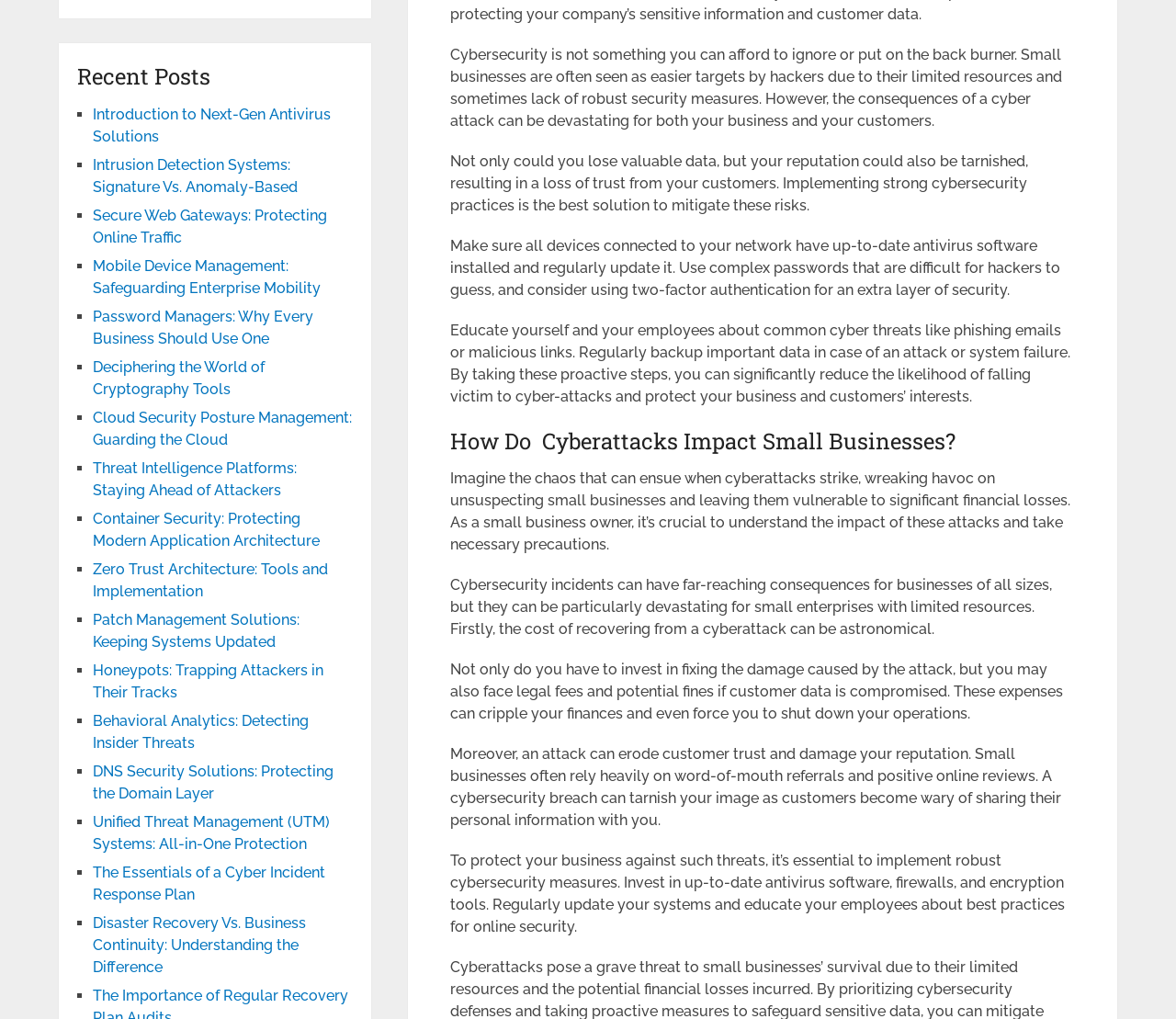Provide the bounding box coordinates of the UI element this sentence describes: "Introduction to Next-Gen Antivirus Solutions".

[0.079, 0.104, 0.281, 0.142]